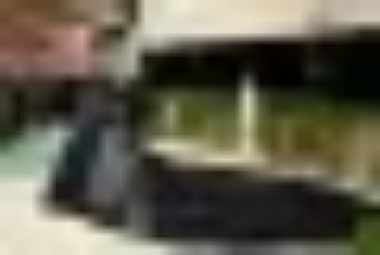What is the purpose of the Met Gala?
Look at the image and respond with a one-word or short-phrase answer.

Showcasing unique fashion statements